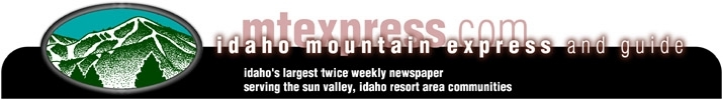Generate an elaborate caption that covers all aspects of the image.

This image shows the header of the "Idaho Mountain Express," a prominent weekly newspaper serving the Sun Valley and Idaho resort communities. The design features a stylized mountain logo, capturing the essence of the region’s natural beauty. Below the logo, the newspaper's name is presented prominently, accompanied by a tagline emphasizing its role as the largest twice-weekly newspaper in the area. The background is designed in rich colors, enhancing its visual appeal while reinforcing its identity as a trusted source of local news and community information.